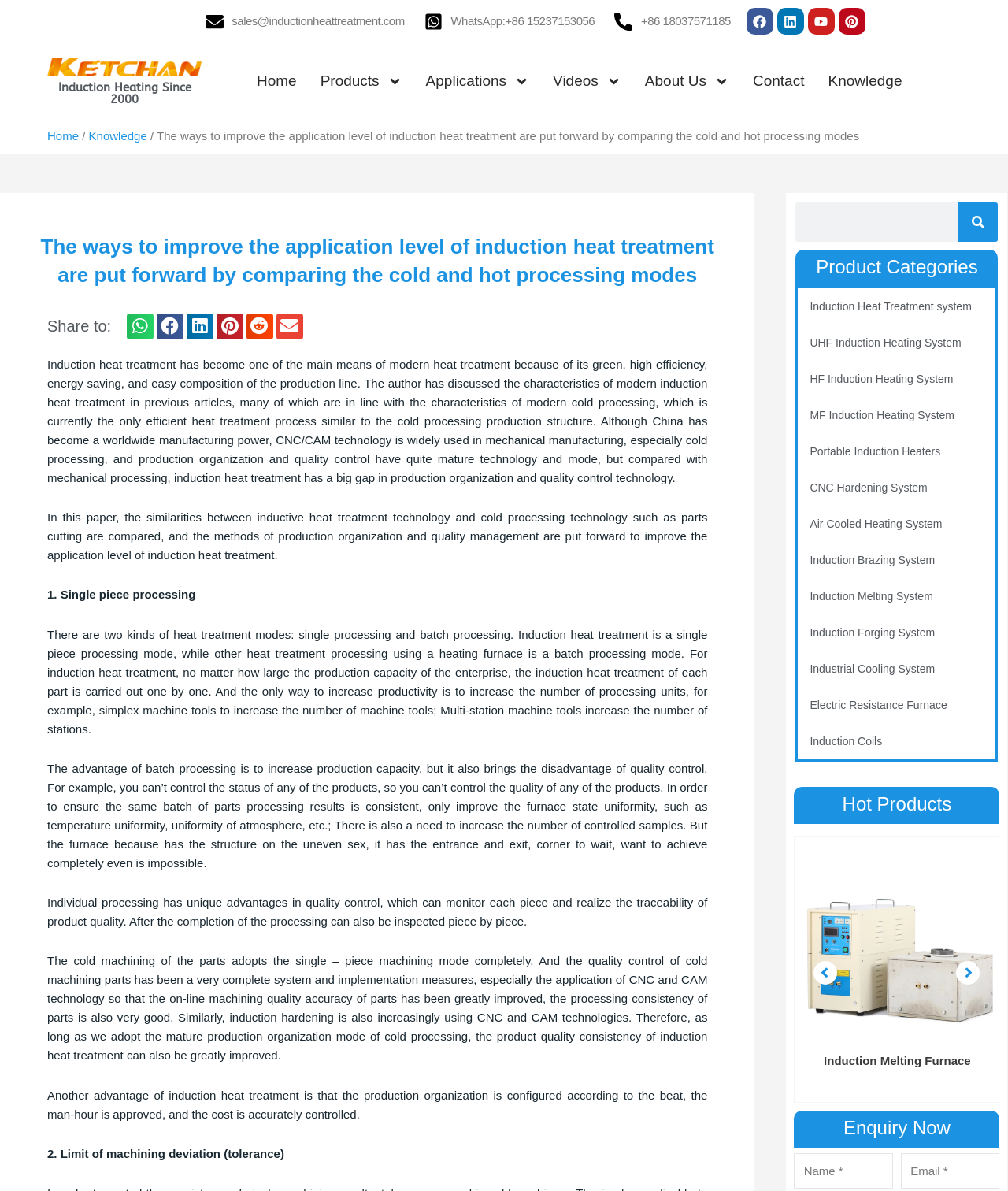How many product categories are listed?
Could you please answer the question thoroughly and with as much detail as possible?

There are 14 product categories listed on the webpage, including Induction Heat Treatment system, UHF Induction Heating System, HF Induction Heating System, and more.